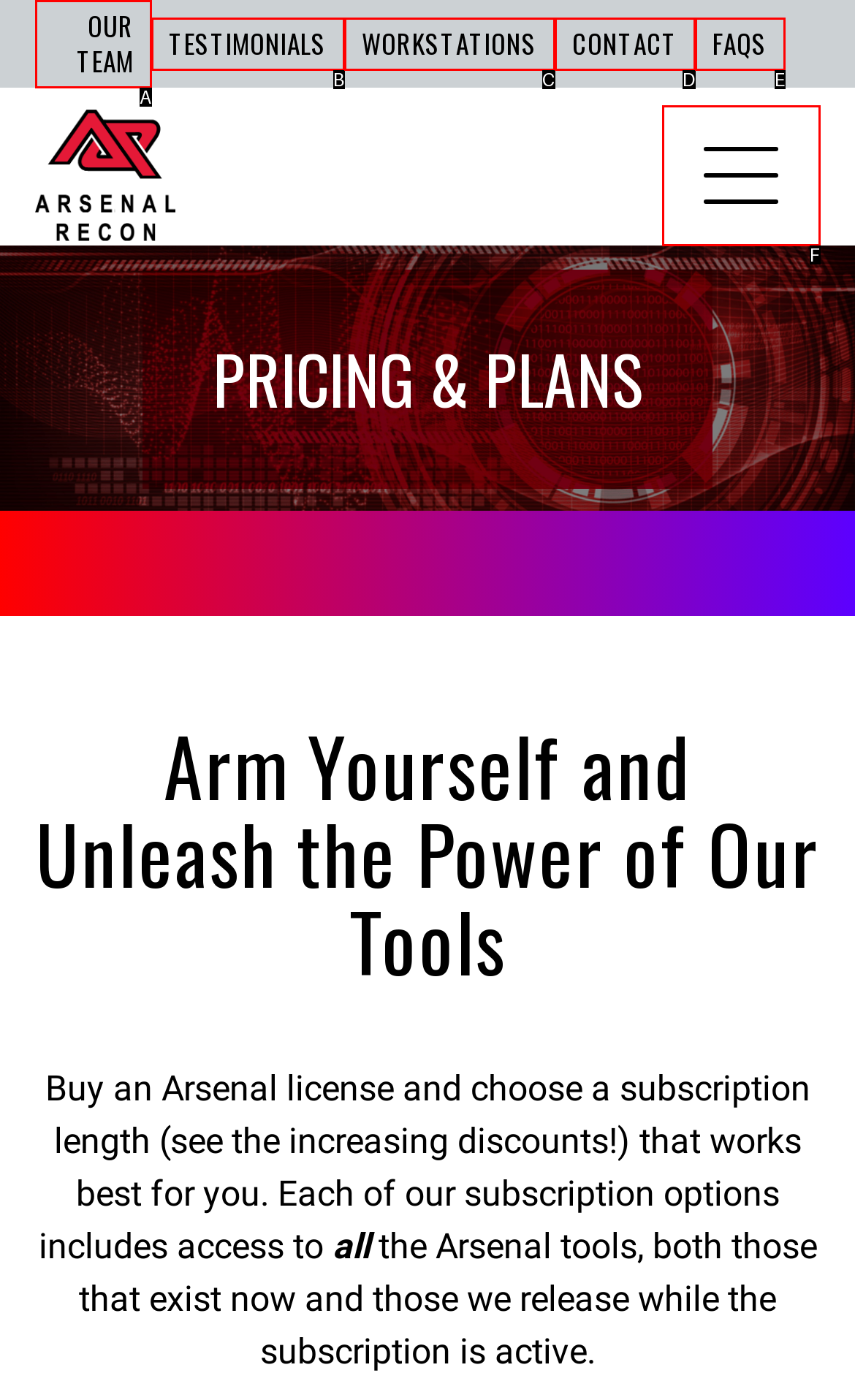Identify which HTML element matches the description: Our Team
Provide your answer in the form of the letter of the correct option from the listed choices.

A